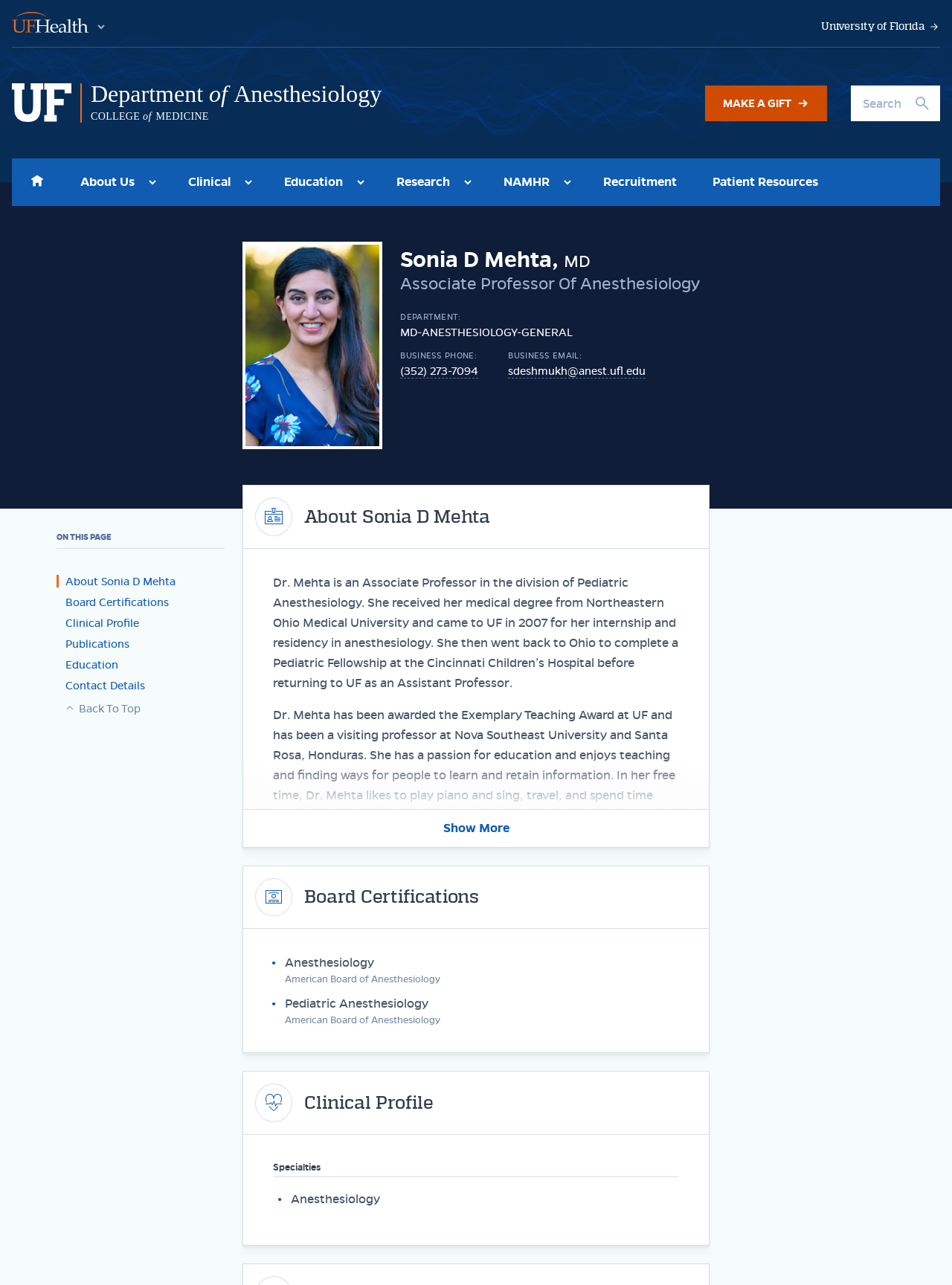What is the phone number of Sonia D Mehta?
Using the image provided, answer with just one word or phrase.

(352) 273-7094